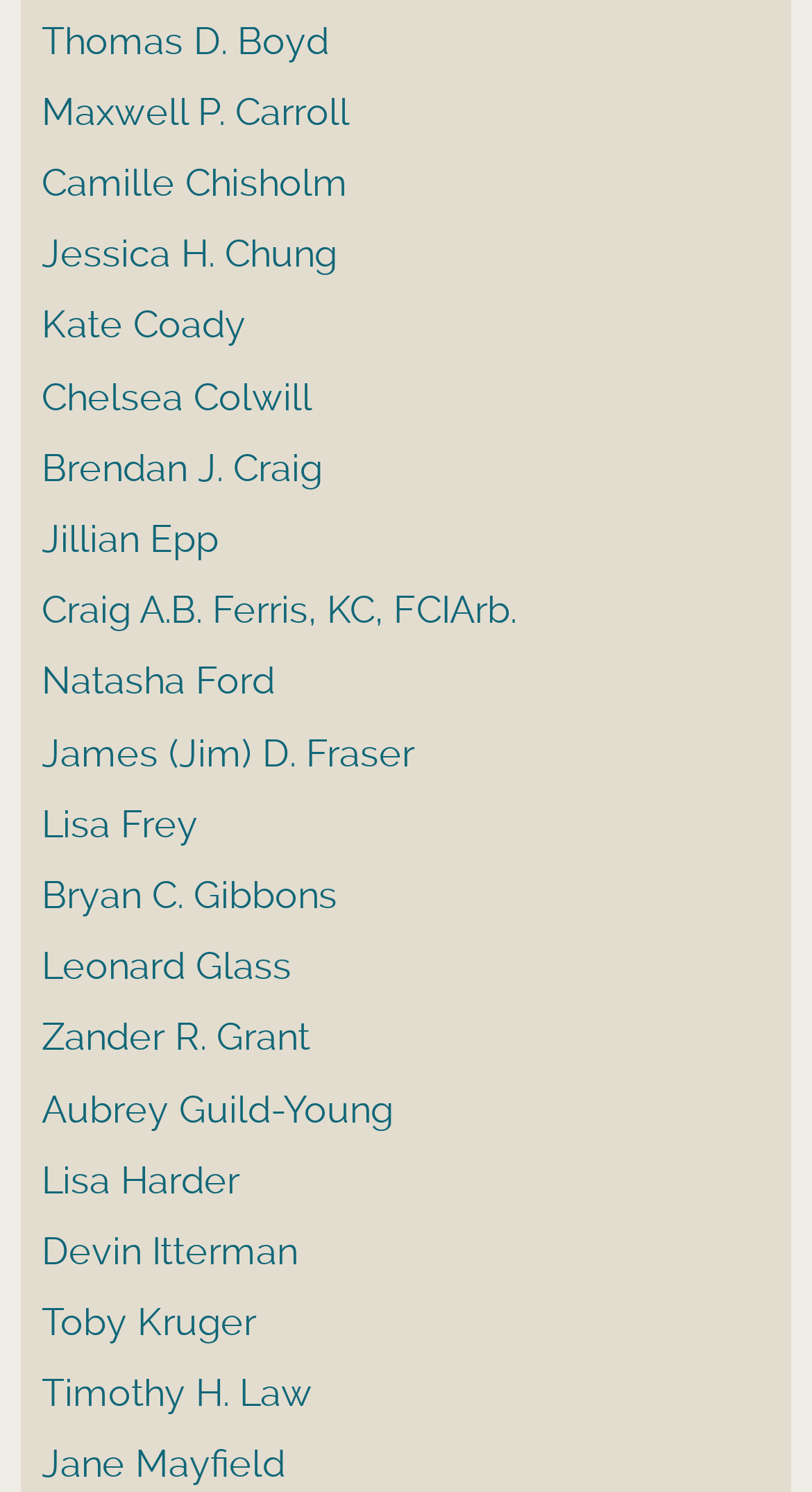What is the vertical position of 'Camille Chisholm' relative to 'Thomas D. Boyd'?
Refer to the screenshot and respond with a concise word or phrase.

Below